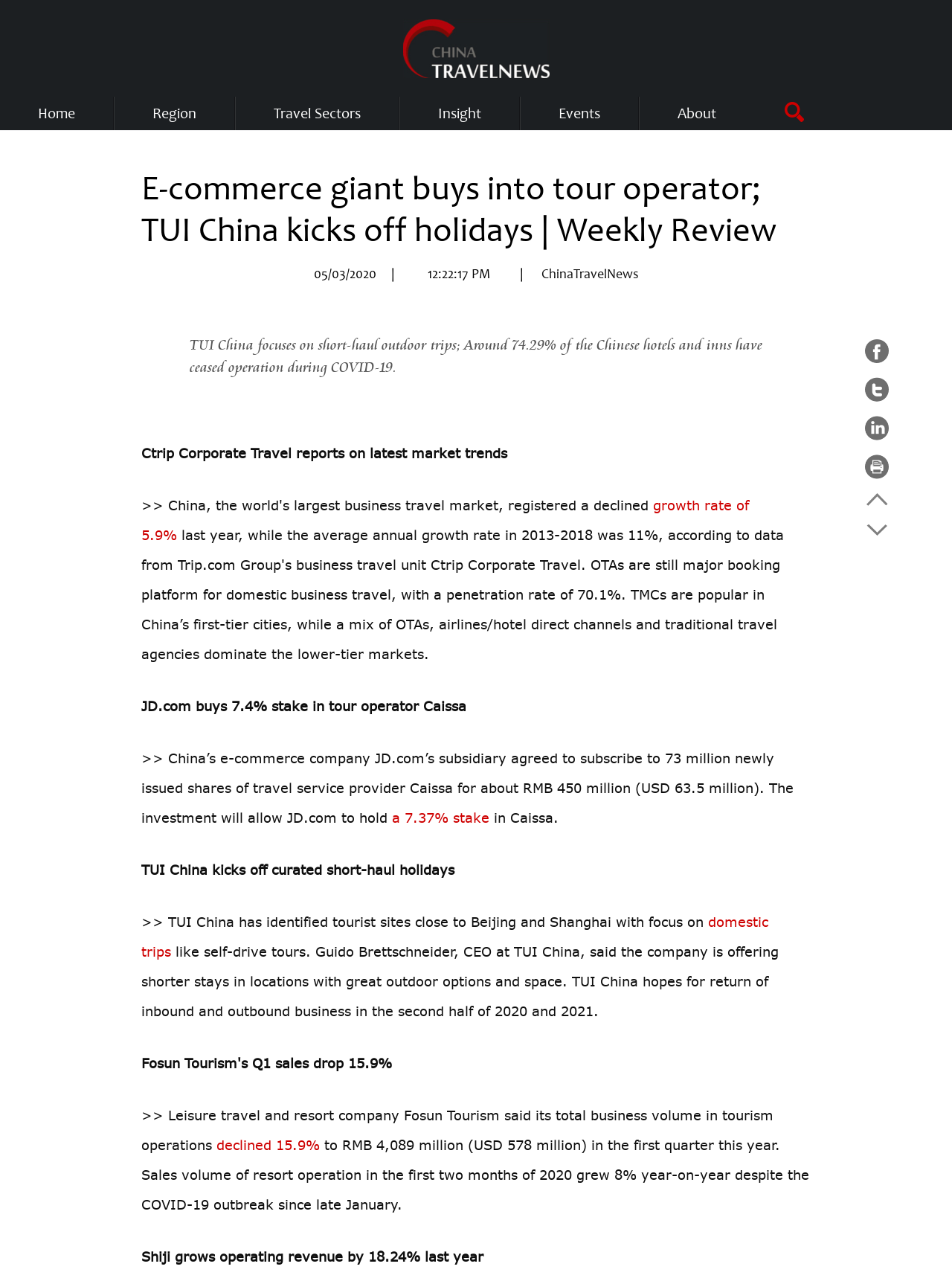Identify the bounding box of the UI component described as: "growth rate of 5.9%".

[0.148, 0.388, 0.787, 0.424]